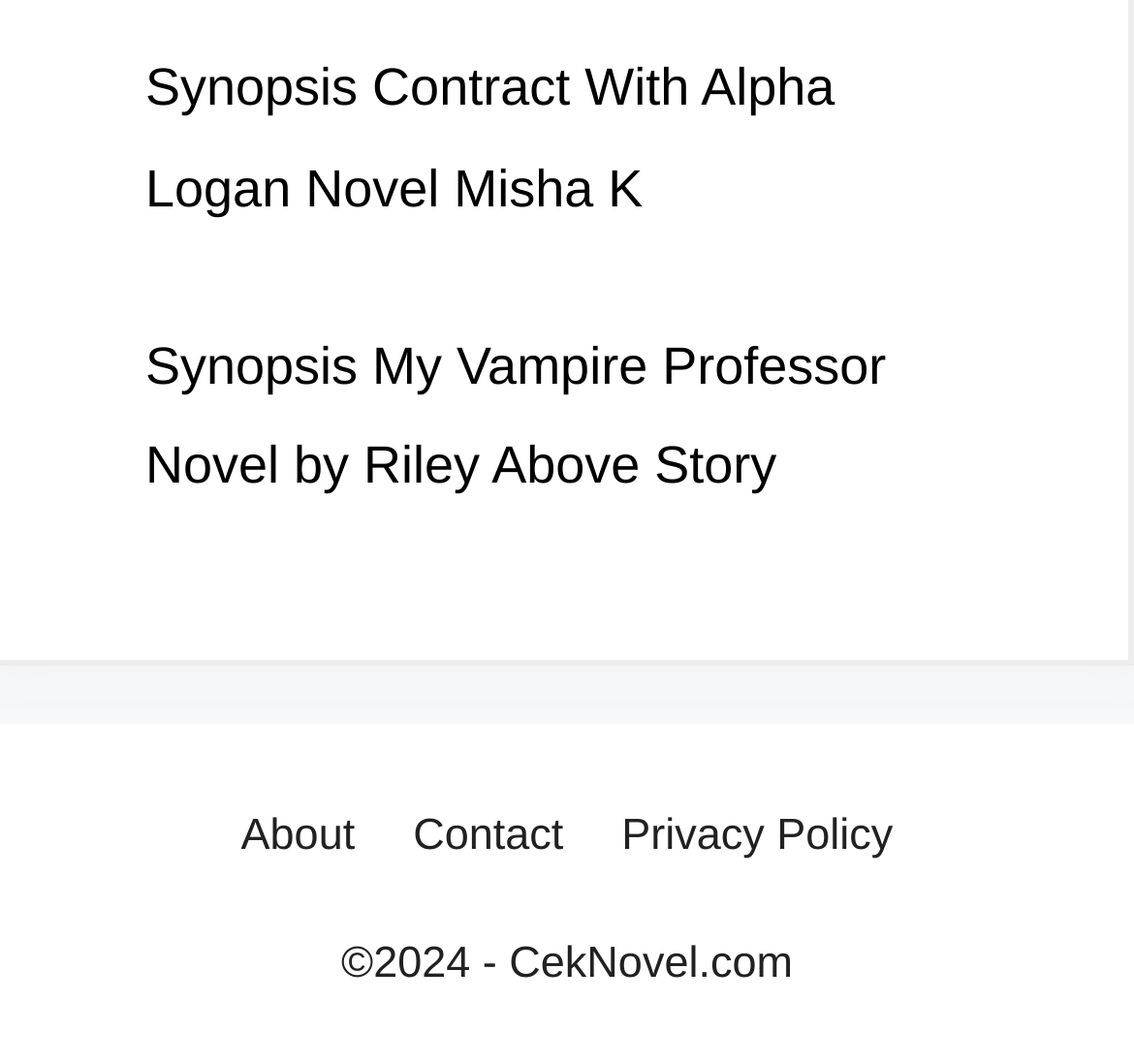What is the domain name of the website?
Utilize the information in the image to give a detailed answer to the question.

The domain name of the website is 'CekNovel.com' which is a link at the bottom of the webpage, likely indicating that it is the main website or homepage.